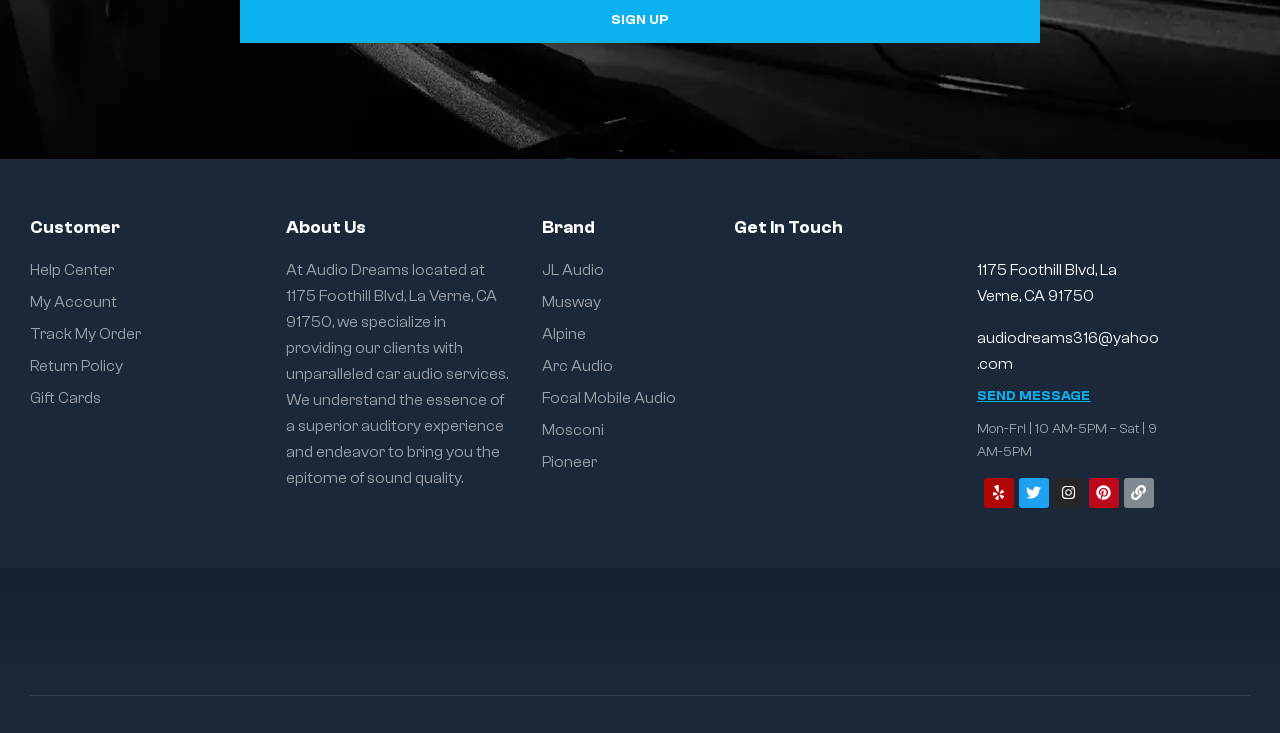Find the bounding box coordinates of the clickable area required to complete the following action: "Visit JL Audio".

[0.423, 0.351, 0.55, 0.386]